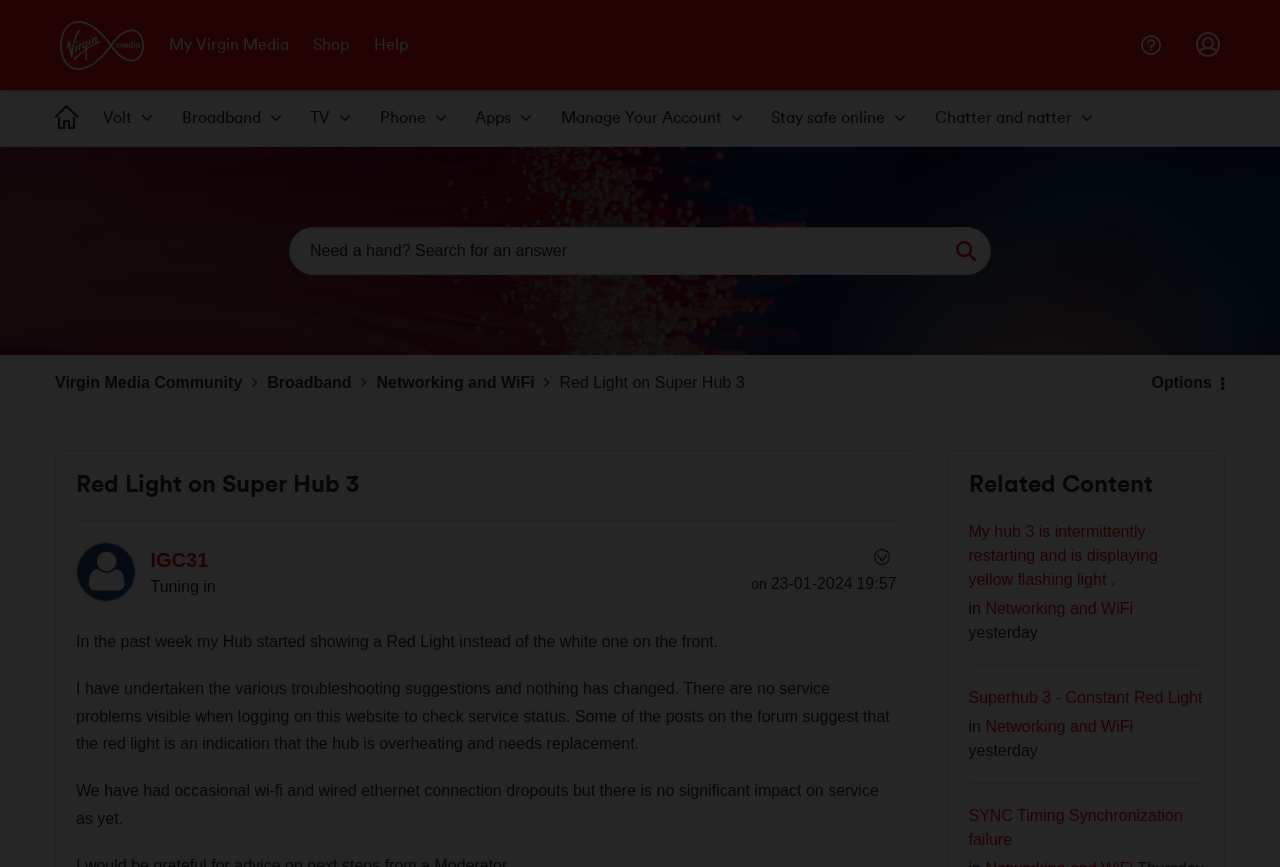Please identify the bounding box coordinates of where to click in order to follow the instruction: "Click on the 'Virgin Media' link".

[0.047, 0.023, 0.112, 0.081]